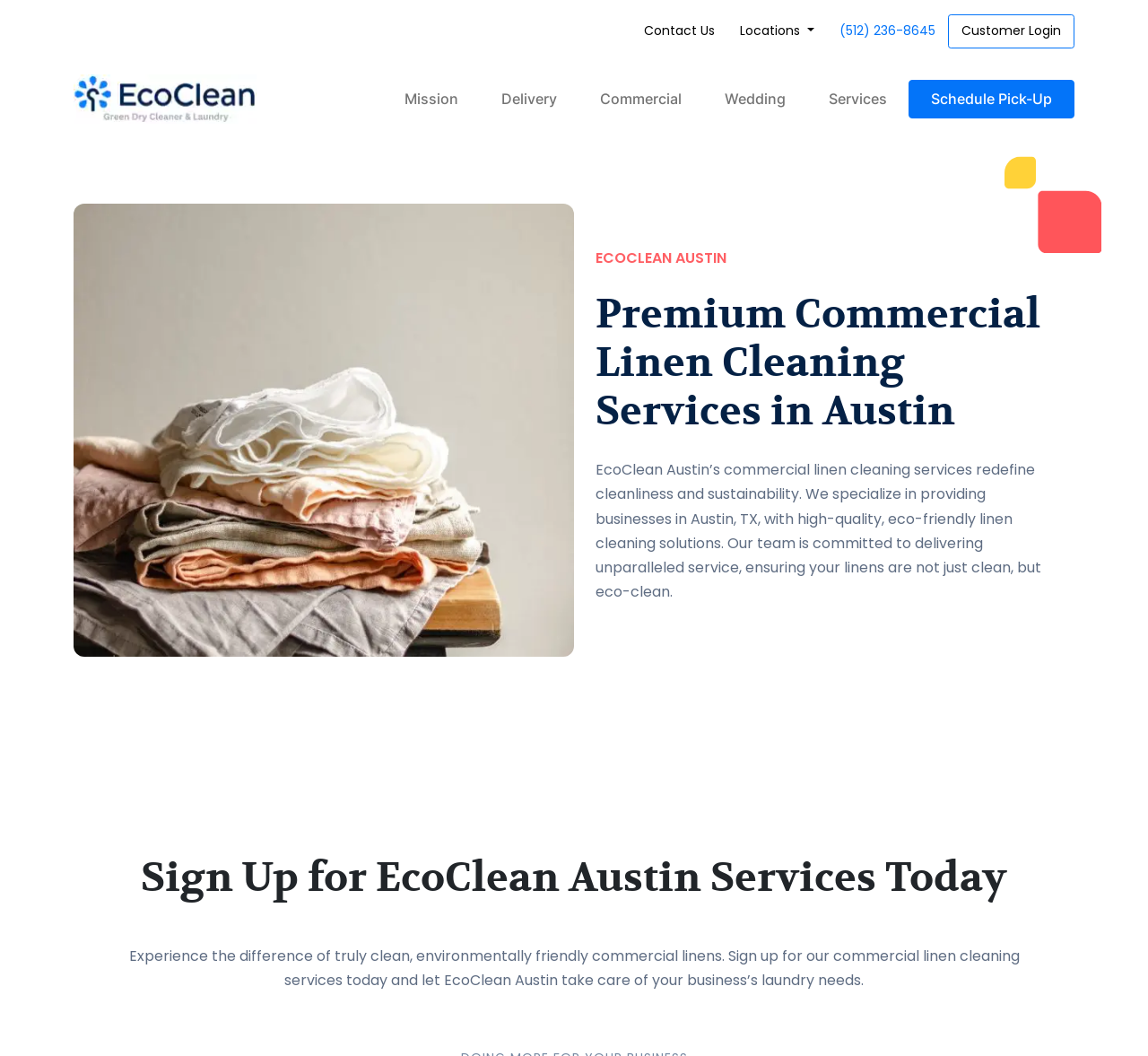Please provide the bounding box coordinates for the element that needs to be clicked to perform the instruction: "Call (512) 236-8645". The coordinates must consist of four float numbers between 0 and 1, formatted as [left, top, right, bottom].

[0.731, 0.02, 0.815, 0.04]